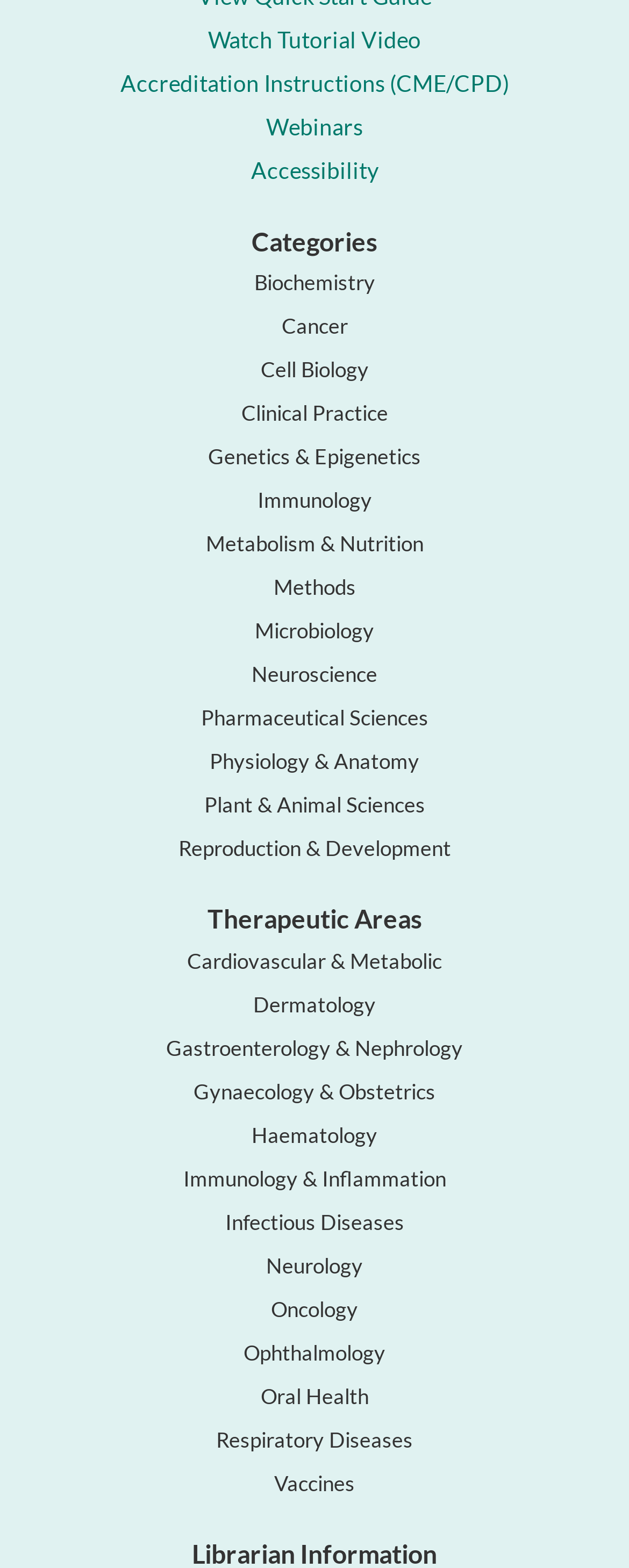Give a one-word or short phrase answer to this question: 
How many headings are there on the webpage?

3